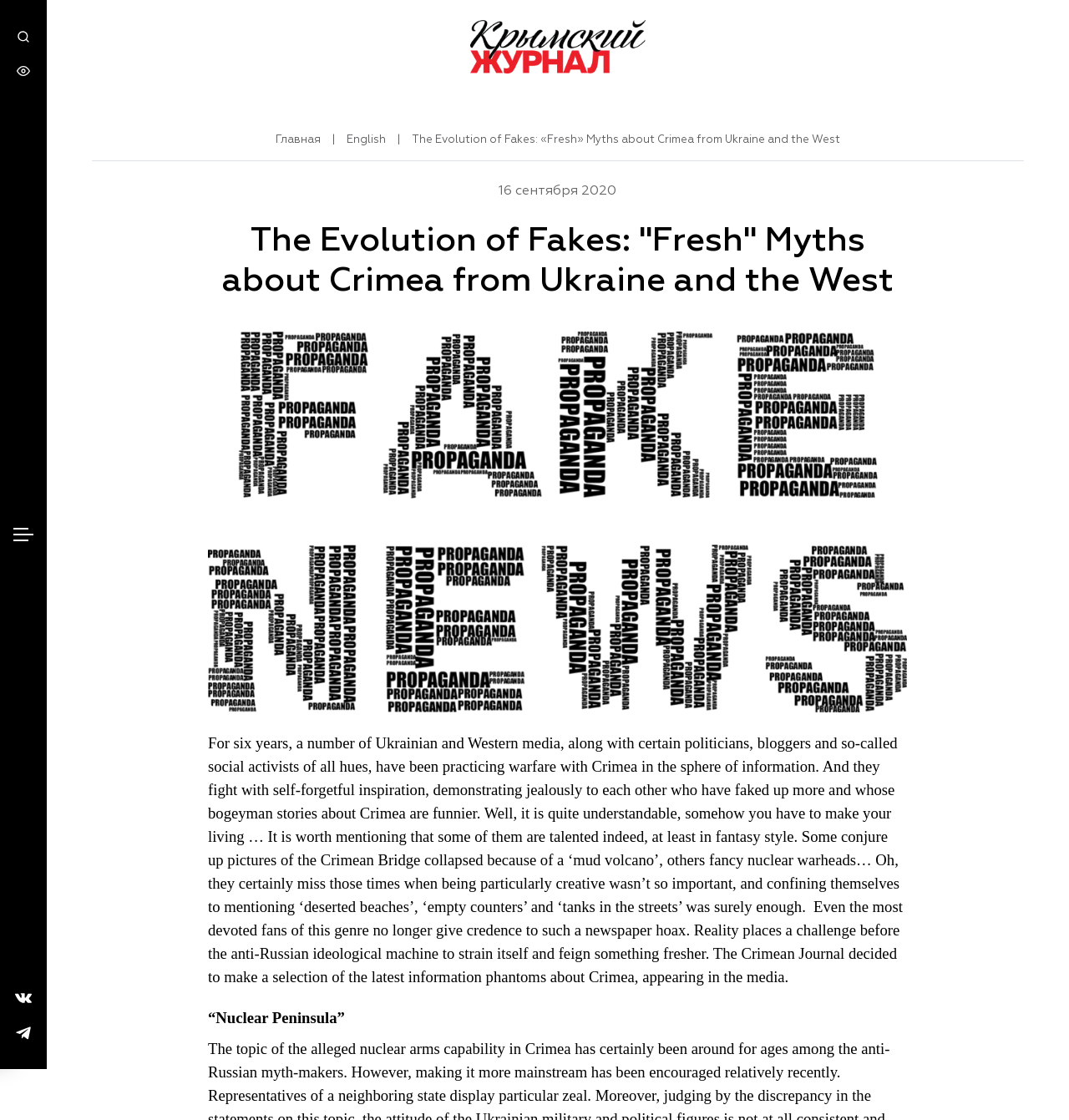Generate a thorough caption detailing the webpage content.

This webpage appears to be an article from the Crimean Journal, with a focus on debunking myths about Crimea from Ukraine and the West. At the top left corner, there is a button and an image, likely a logo or icon. Next to it, there is a link and another image. 

On the top right side, there is a header section with a link to the main page, labeled "Главная" (meaning "Main" in Russian), followed by a separator and a link to an English version of the page. 

Below the header section, there is a title "The Evolution of Fakes: «Fresh» Myths about Crimea from Ukraine and the West" with a publication date "16 сентября 2020" (meaning "September 16, 2020" in Russian) next to it. 

The main content of the article is divided into sections, with headings and images. The first section has a heading with the same title as the article, followed by a large image and a block of text that discusses the information warfare against Crimea. 

Further down, there is another heading "“Nuclear Peninsula”", which likely introduces a new section or topic within the article. Throughout the page, there are several buttons and links, possibly for navigation or social media sharing.